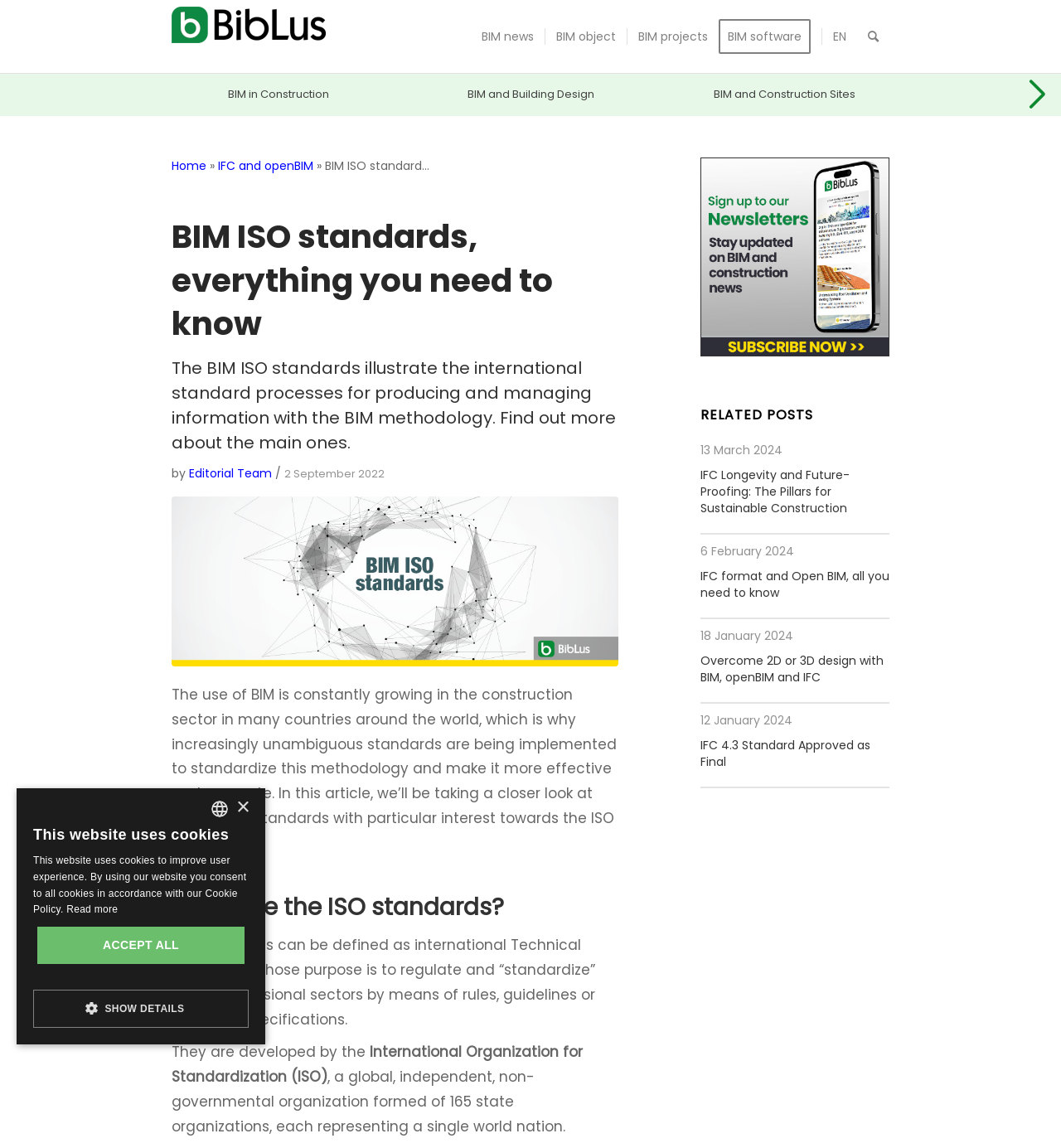Please identify the bounding box coordinates of the element's region that I should click in order to complete the following instruction: "Click on the 'Home' link". The bounding box coordinates consist of four float numbers between 0 and 1, i.e., [left, top, right, bottom].

None